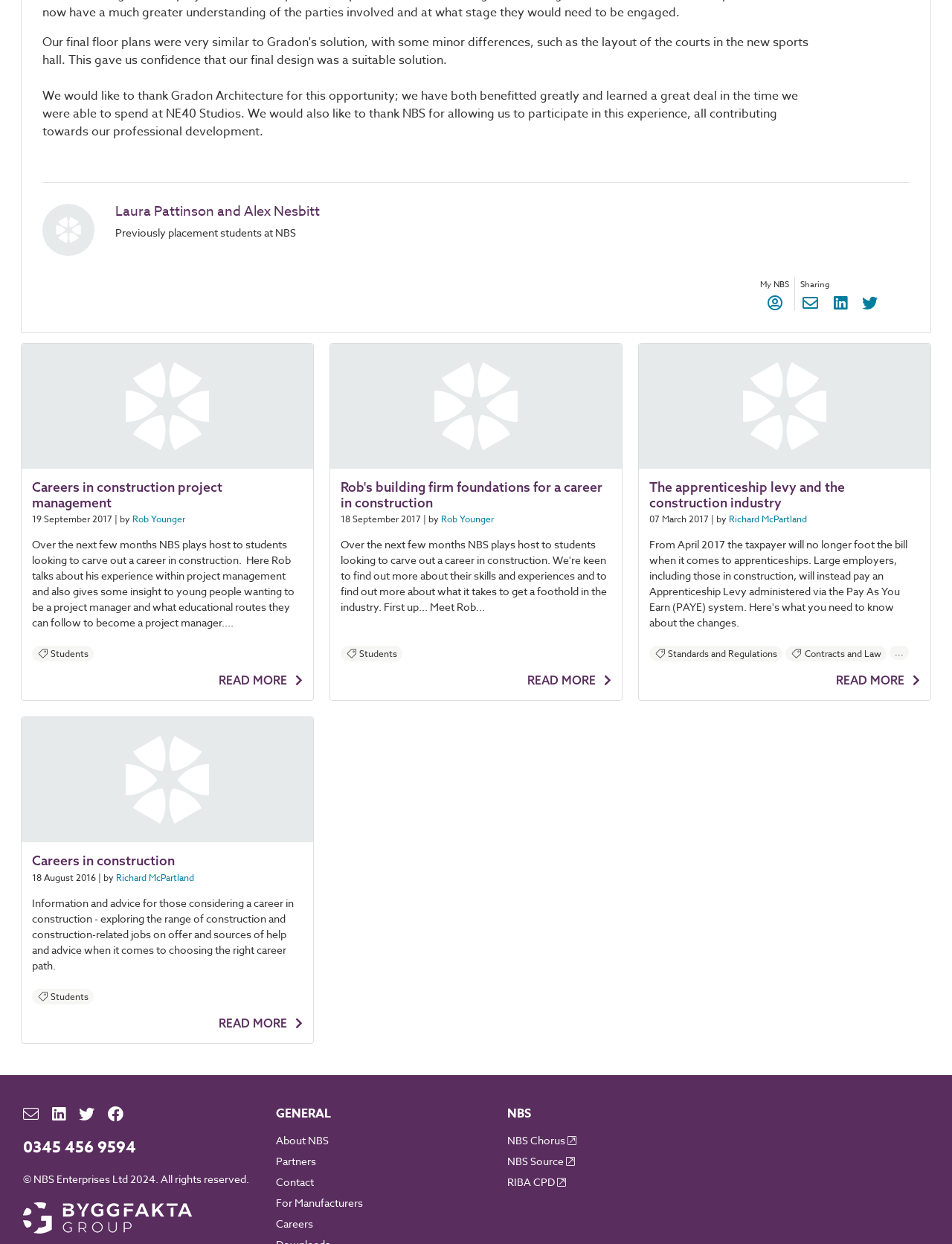Highlight the bounding box coordinates of the element that should be clicked to carry out the following instruction: "Read the article about careers in construction". The coordinates must be given as four float numbers ranging from 0 to 1, i.e., [left, top, right, bottom].

[0.023, 0.577, 0.329, 0.677]